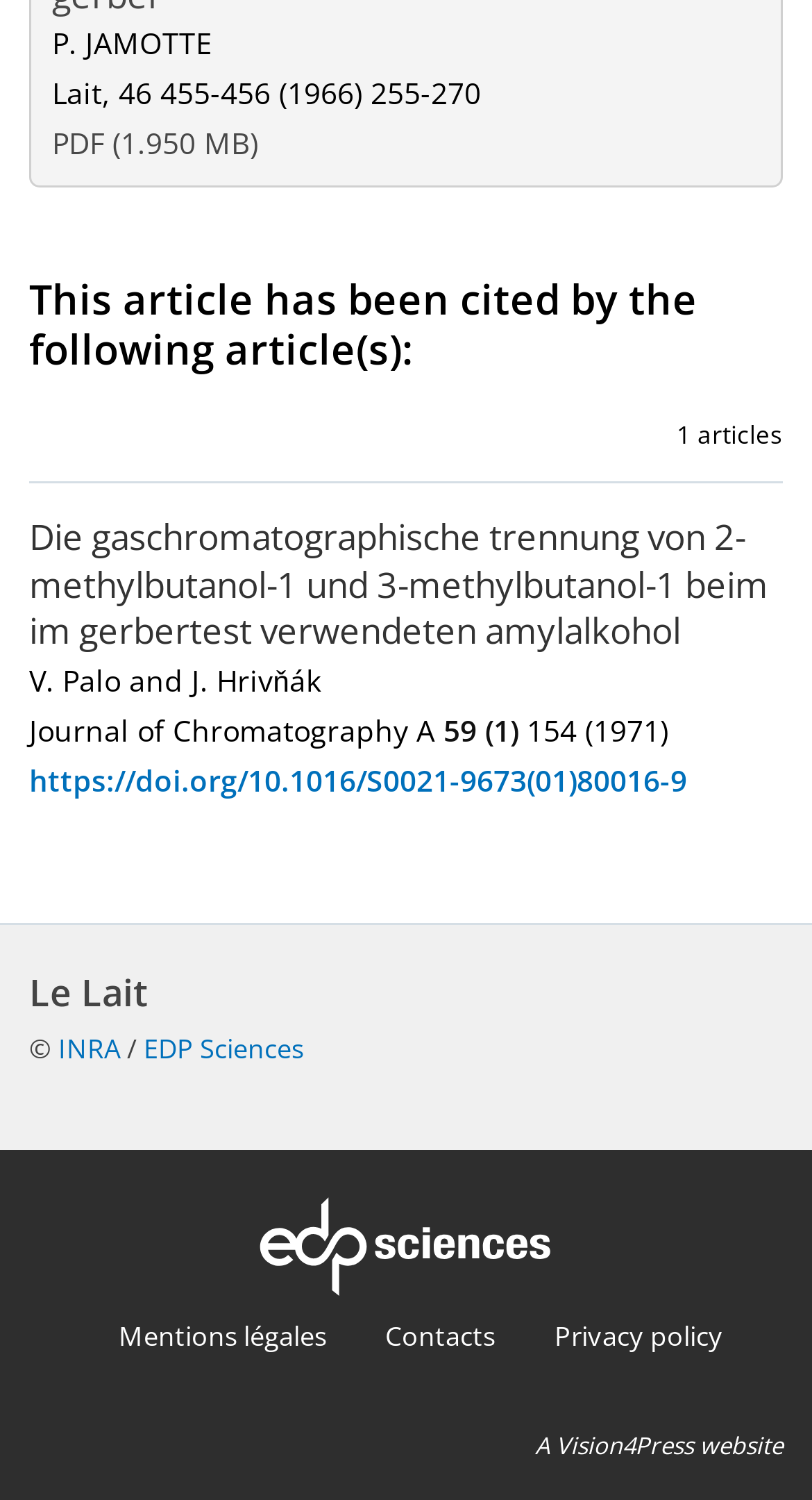Please indicate the bounding box coordinates for the clickable area to complete the following task: "View the PDF of the article". The coordinates should be specified as four float numbers between 0 and 1, i.e., [left, top, right, bottom].

[0.064, 0.082, 0.336, 0.108]